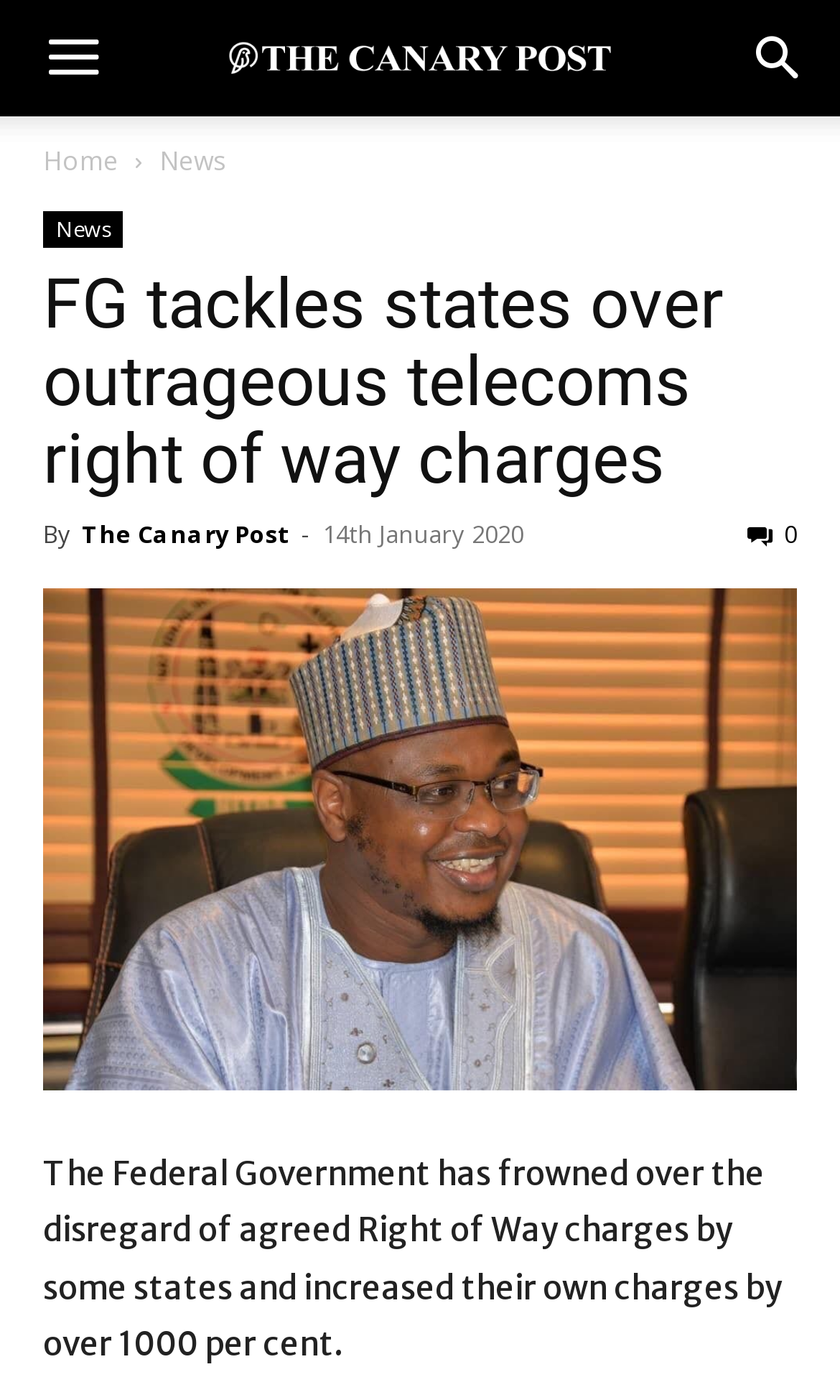How many images are there in the article?
Using the image as a reference, give a one-word or short phrase answer.

1